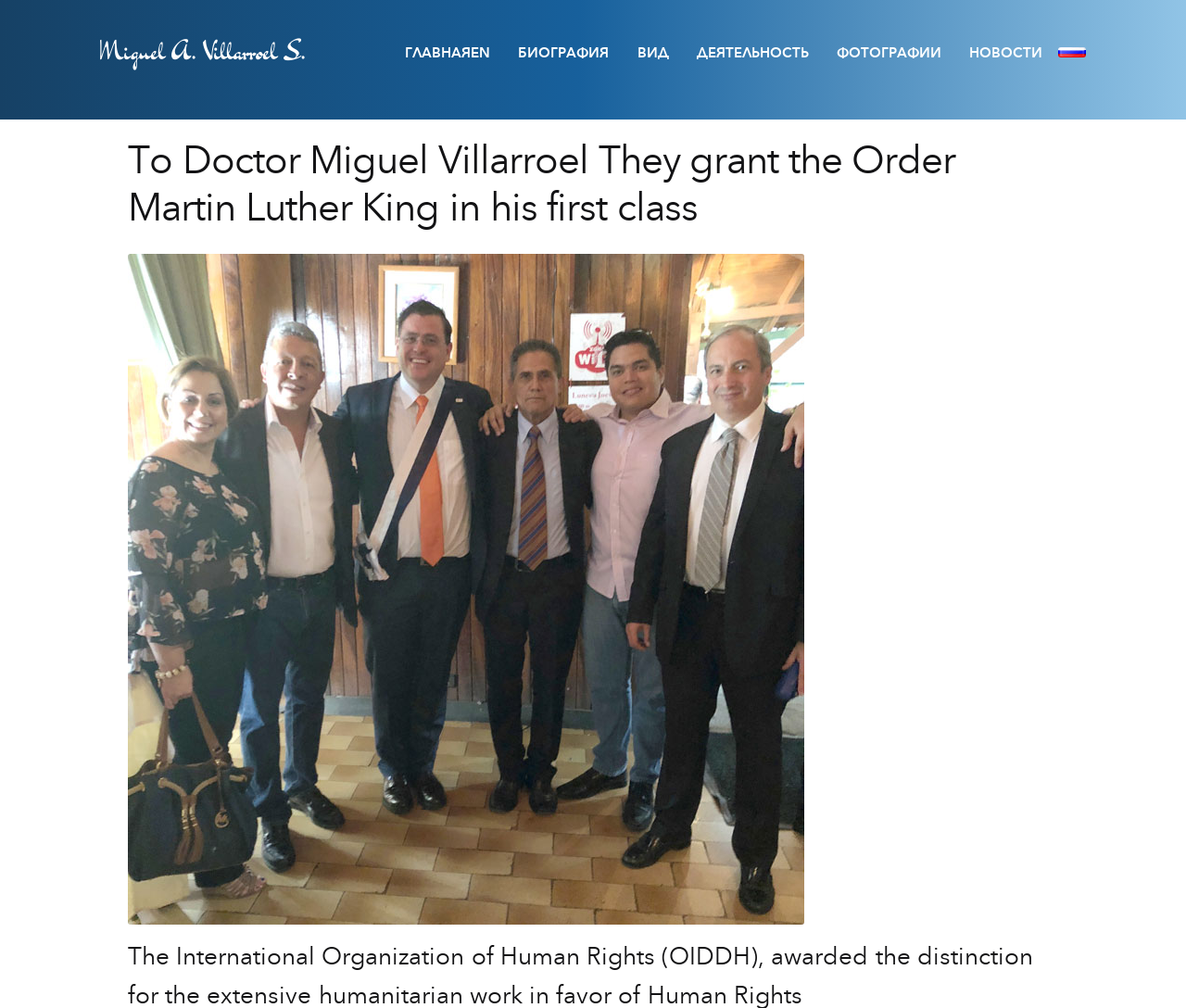What is the shape of the image below the heading?
Look at the image and answer with only one word or phrase.

Rectangle